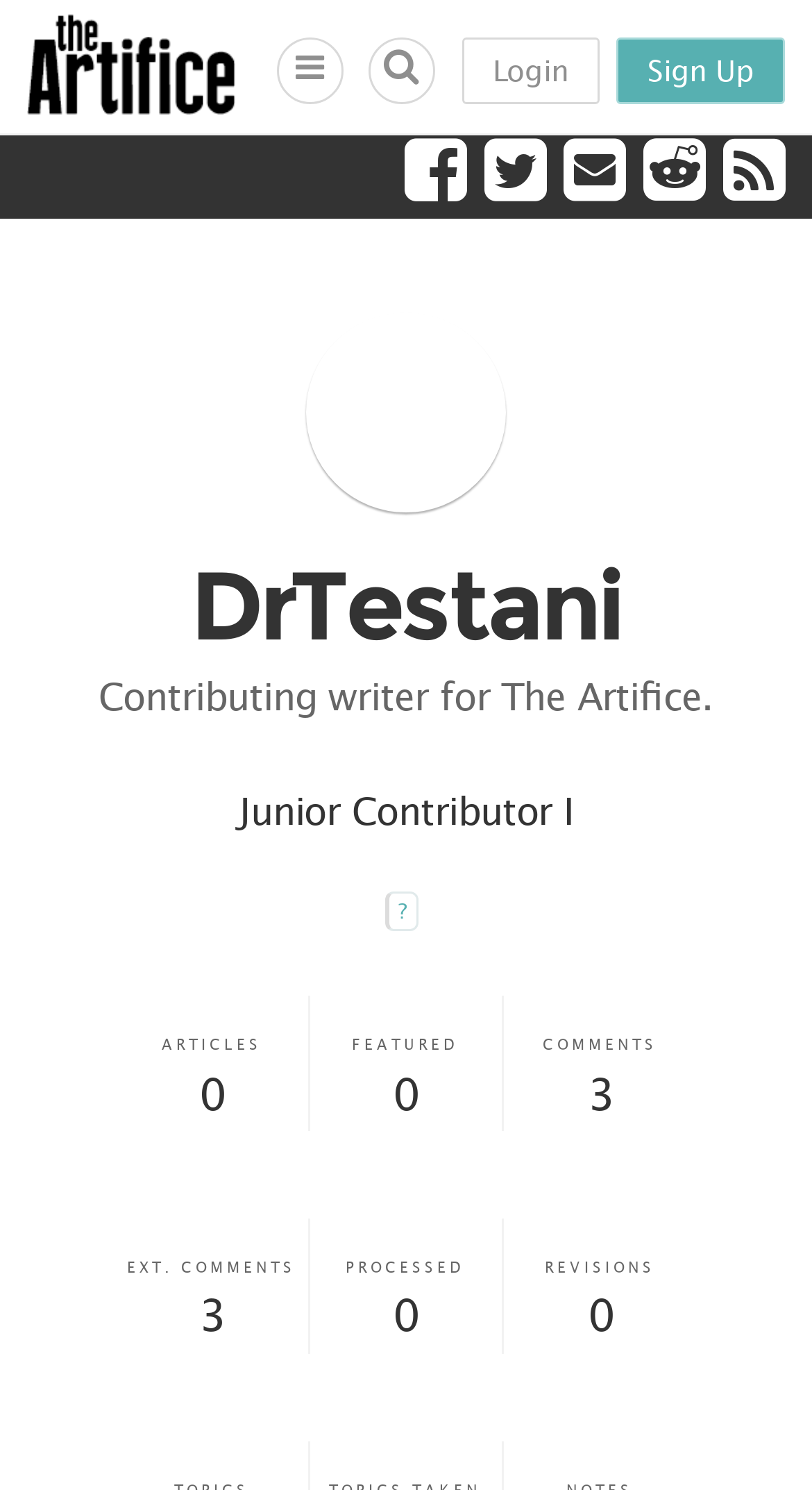Identify the bounding box coordinates of the area that should be clicked in order to complete the given instruction: "Check the comments". The bounding box coordinates should be four float numbers between 0 and 1, i.e., [left, top, right, bottom].

[0.668, 0.695, 0.809, 0.706]